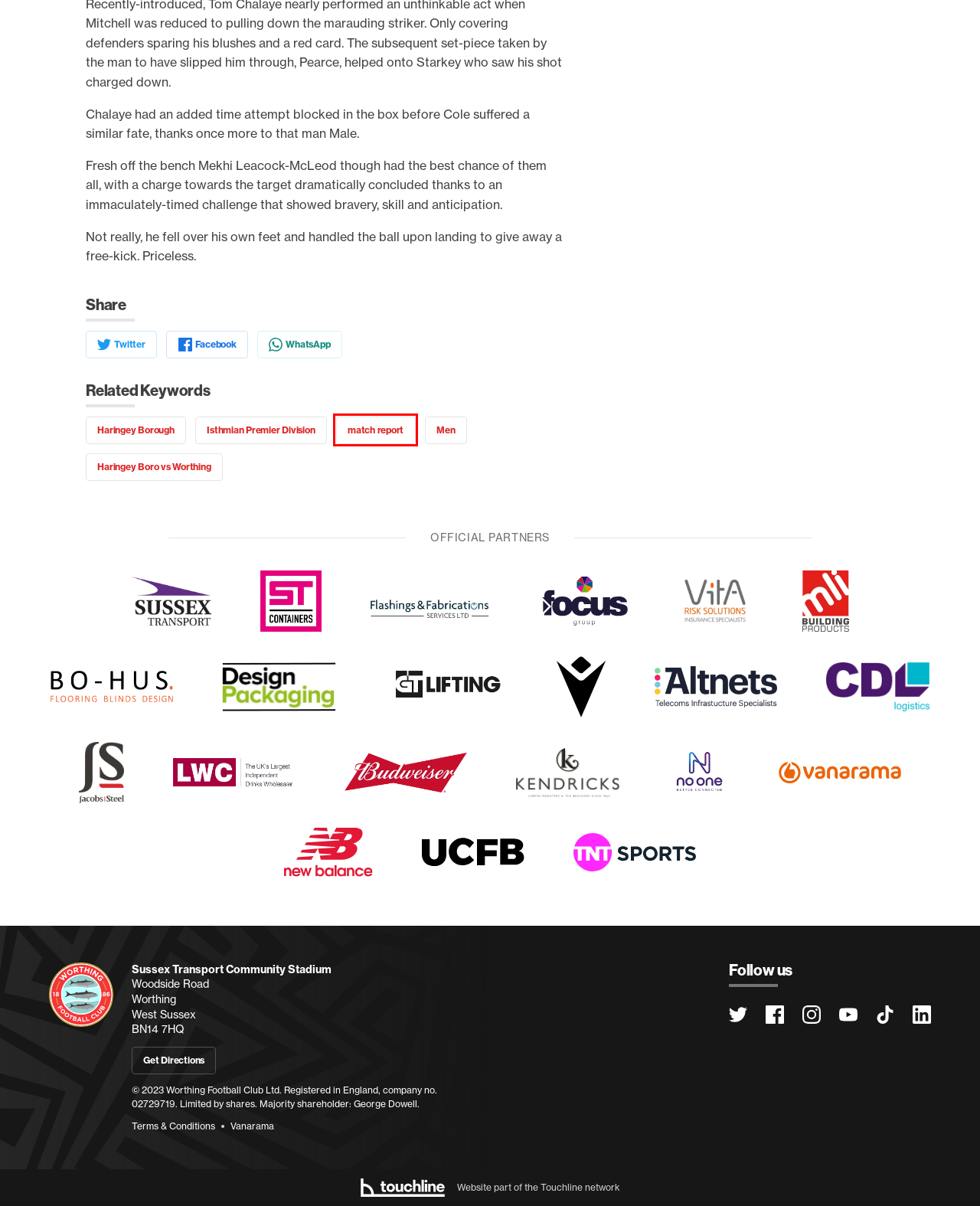You are provided a screenshot of a webpage featuring a red bounding box around a UI element. Choose the webpage description that most accurately represents the new webpage after clicking the element within the red bounding box. Here are the candidates:
A. 21/22: Mens vs Haringey Borough (A) – League – Worthing FC
B. Isthmian Premier Division – Worthing FC
C. match report – Worthing FC
D. Vanarama – Worthing FC
E. Haringey Borough – Worthing FC
F. Worthing FC – Official Website
G. Terms & Conditions – Worthing FC
H. Worthing FC - Memberships

C